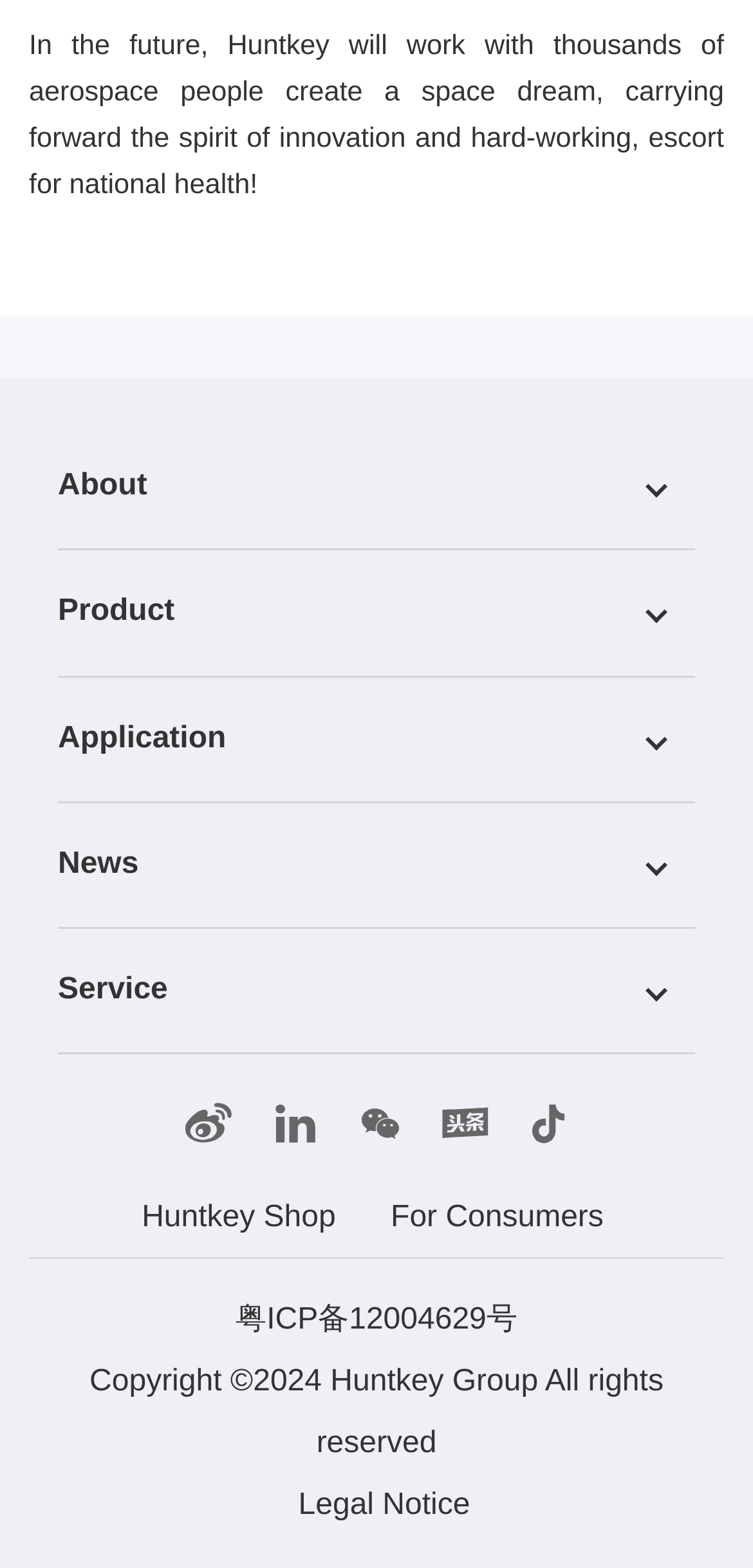Locate the UI element described by Legal Notice in the provided webpage screenshot. Return the bounding box coordinates in the format (top-left x, top-left y, bottom-right x, bottom-right y), ensuring all values are between 0 and 1.

[0.396, 0.941, 0.624, 0.98]